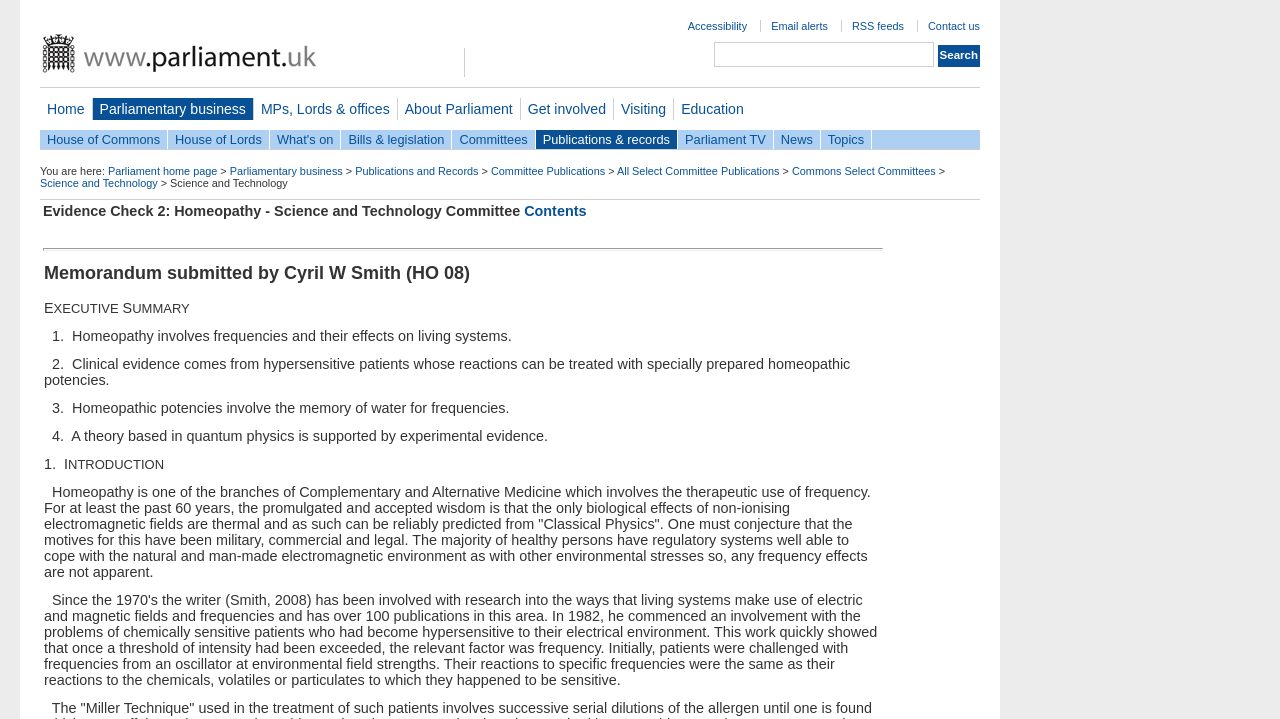Please identify the bounding box coordinates of the area that needs to be clicked to follow this instruction: "Check evidence on homeopathy".

[0.409, 0.282, 0.458, 0.304]